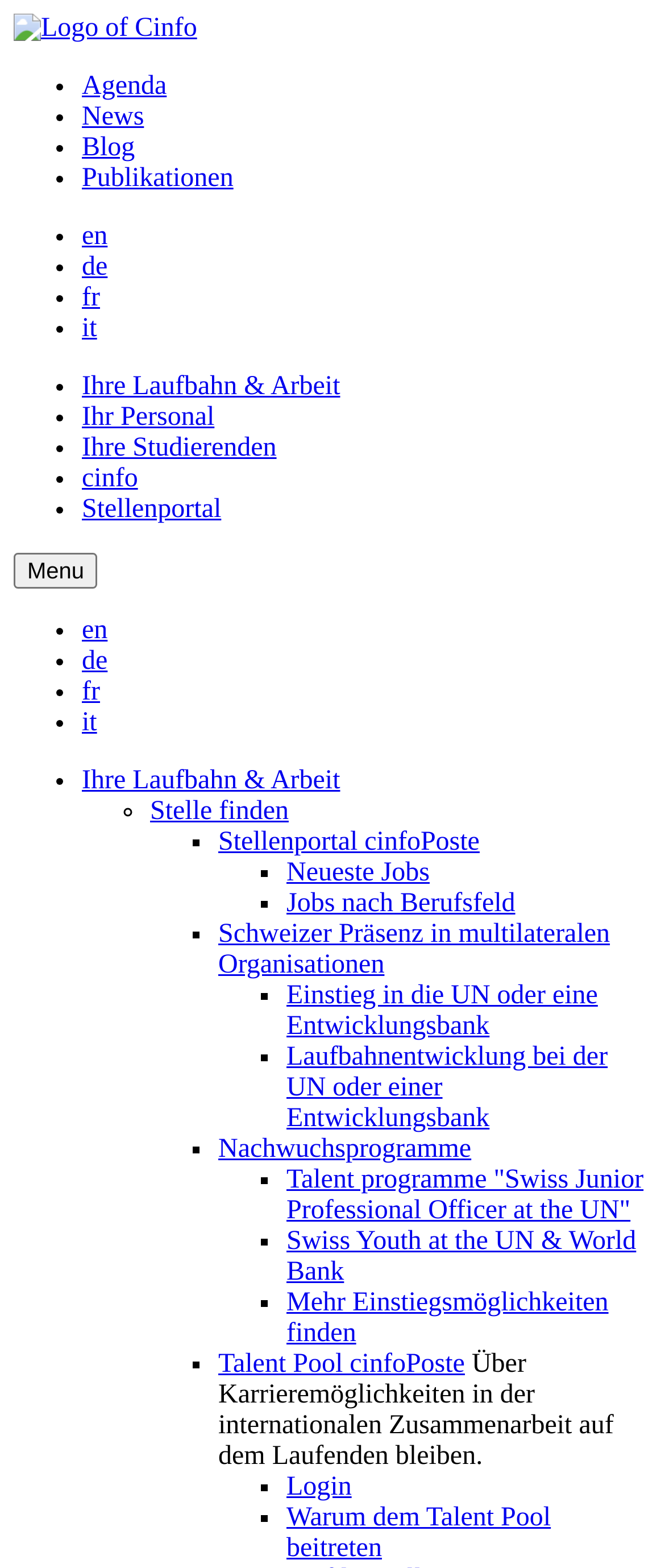Identify the bounding box of the HTML element described here: "Warum dem Talent Pool beitreten". Provide the coordinates as four float numbers between 0 and 1: [left, top, right, bottom].

[0.431, 0.959, 0.828, 0.997]